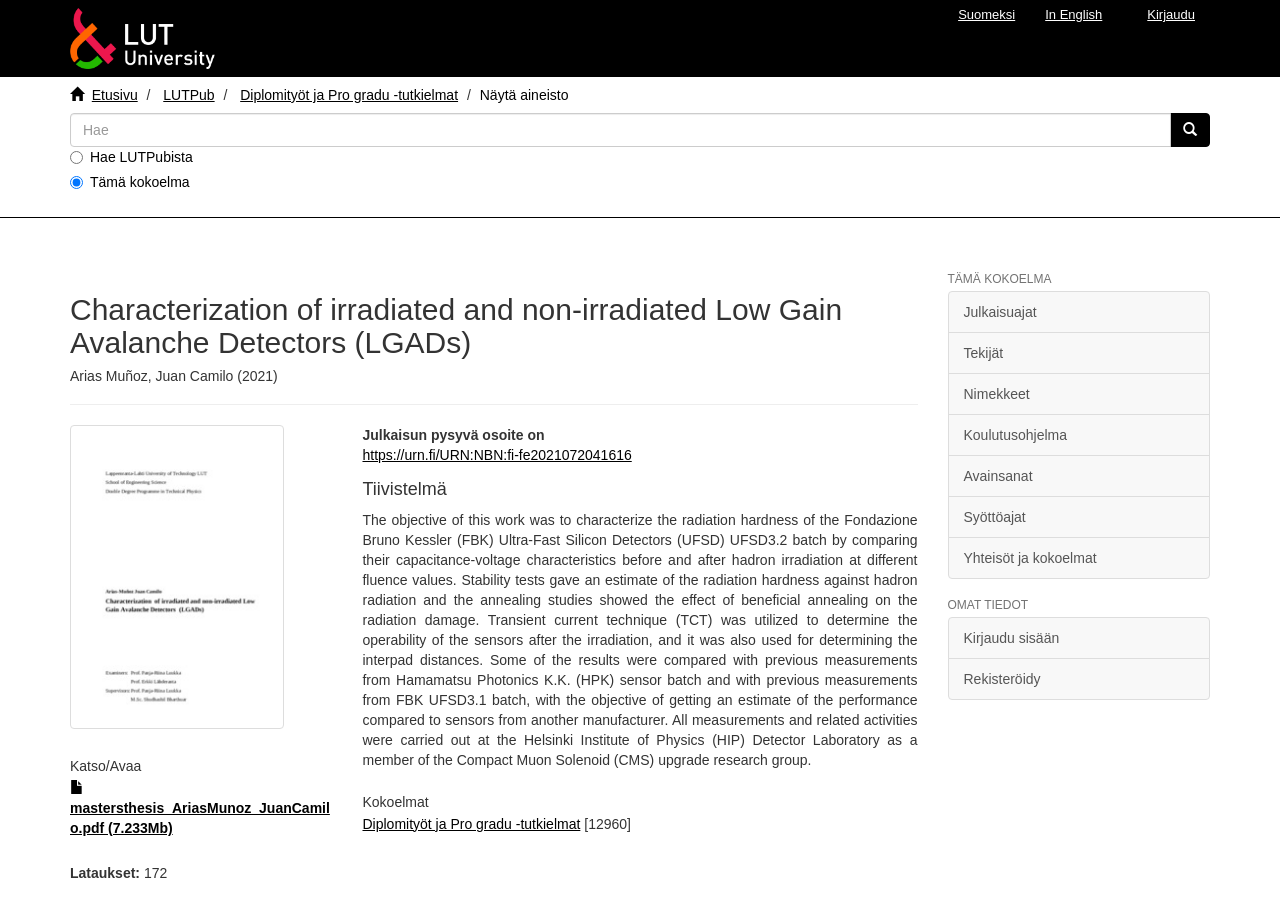What is the headline of the webpage?

Characterization of irradiated and non-irradiated Low Gain Avalanche Detectors (LGADs)